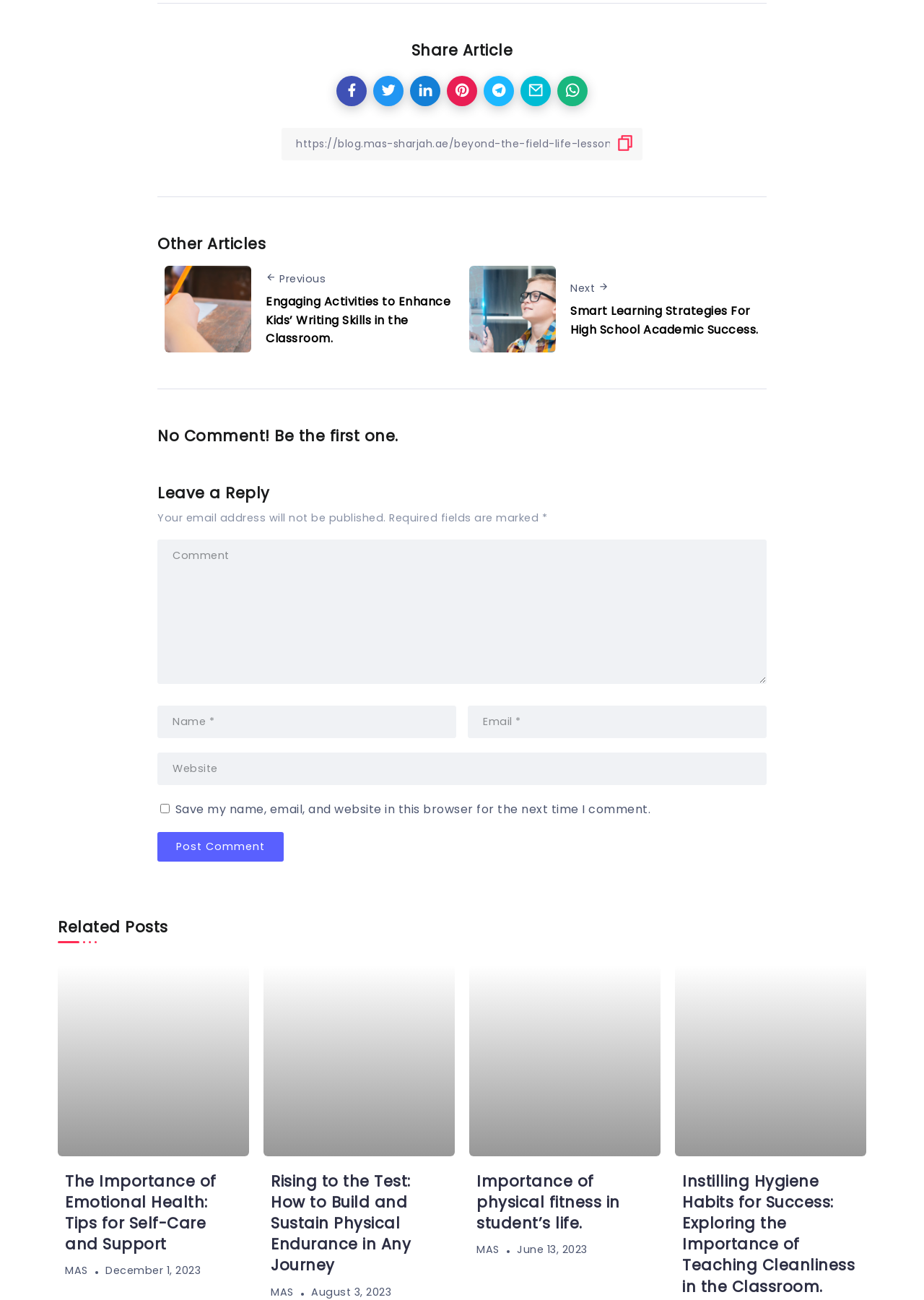Pinpoint the bounding box coordinates of the element to be clicked to execute the instruction: "Read related post about emotional health".

[0.07, 0.901, 0.262, 0.965]